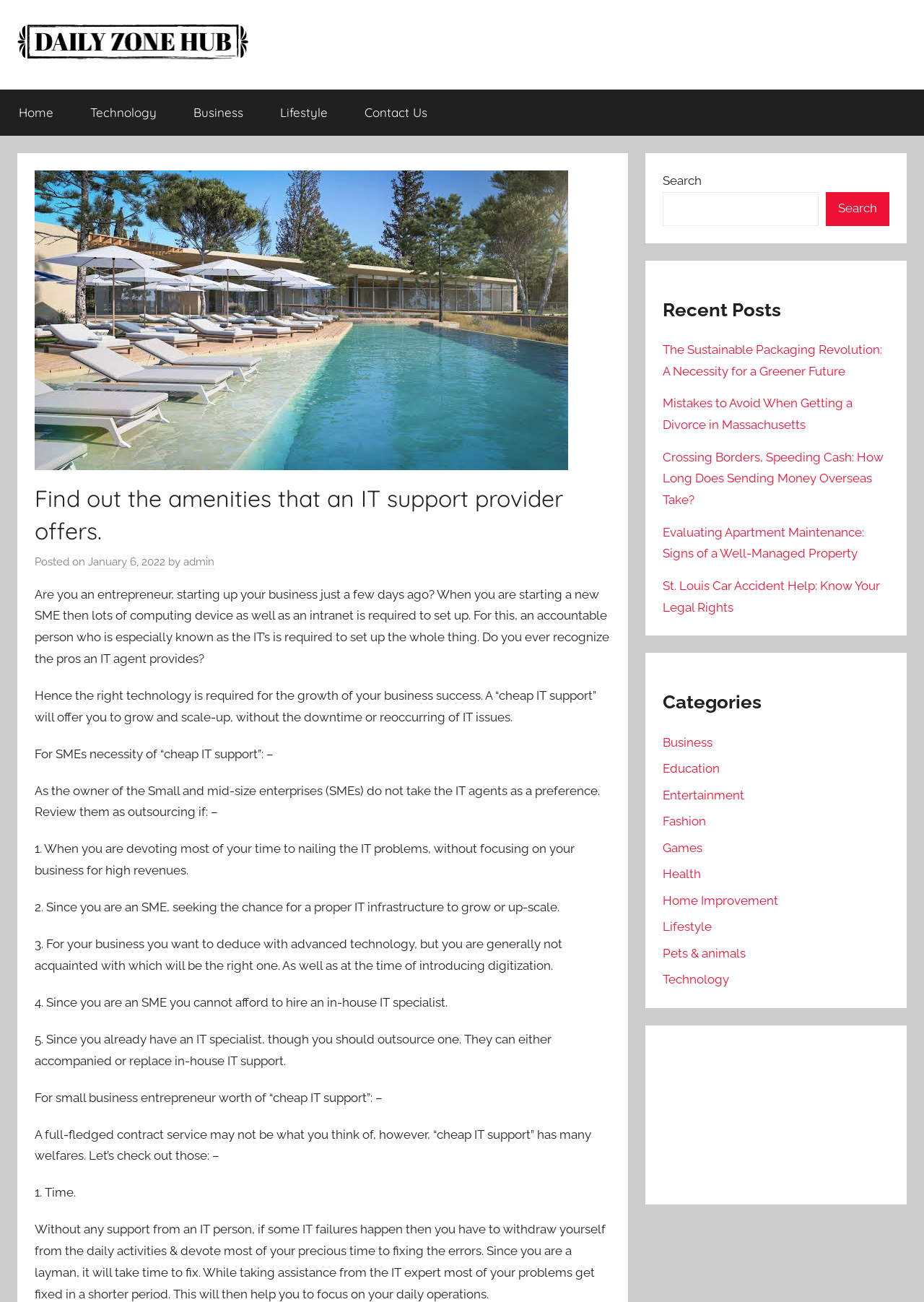How many links are in the 'Recent Posts' section?
Ensure your answer is thorough and detailed.

The 'Recent Posts' section contains 6 links, which can be counted by examining the links listed under the 'Recent Posts' heading, including 'The Sustainable Packaging Revolution: A Necessity for a Greener Future', 'Mistakes to Avoid When Getting a Divorce in Massachusetts', and so on.